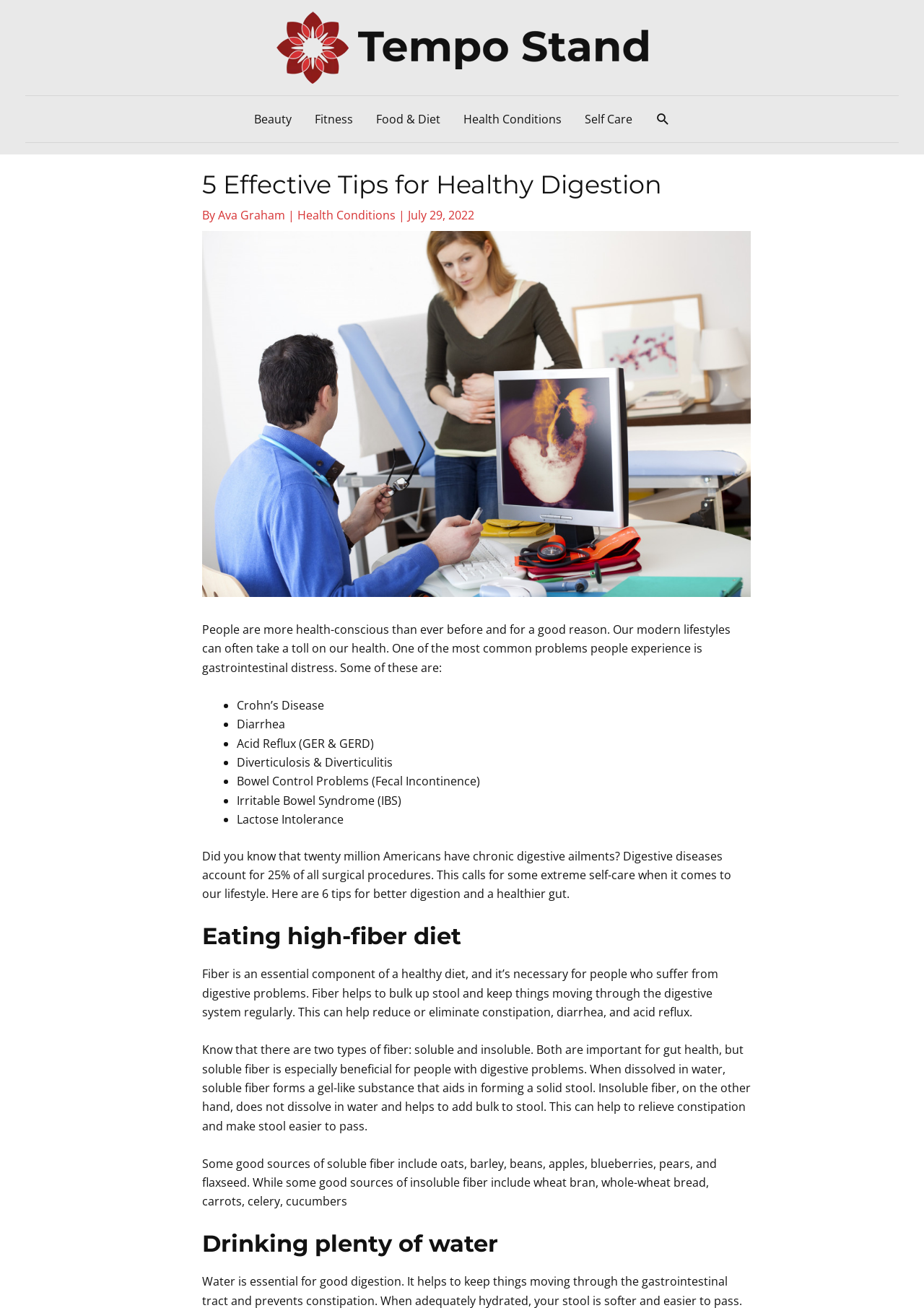What is the purpose of soluble fiber in the digestive system?
Using the image as a reference, answer with just one word or a short phrase.

Forms a gel-like substance